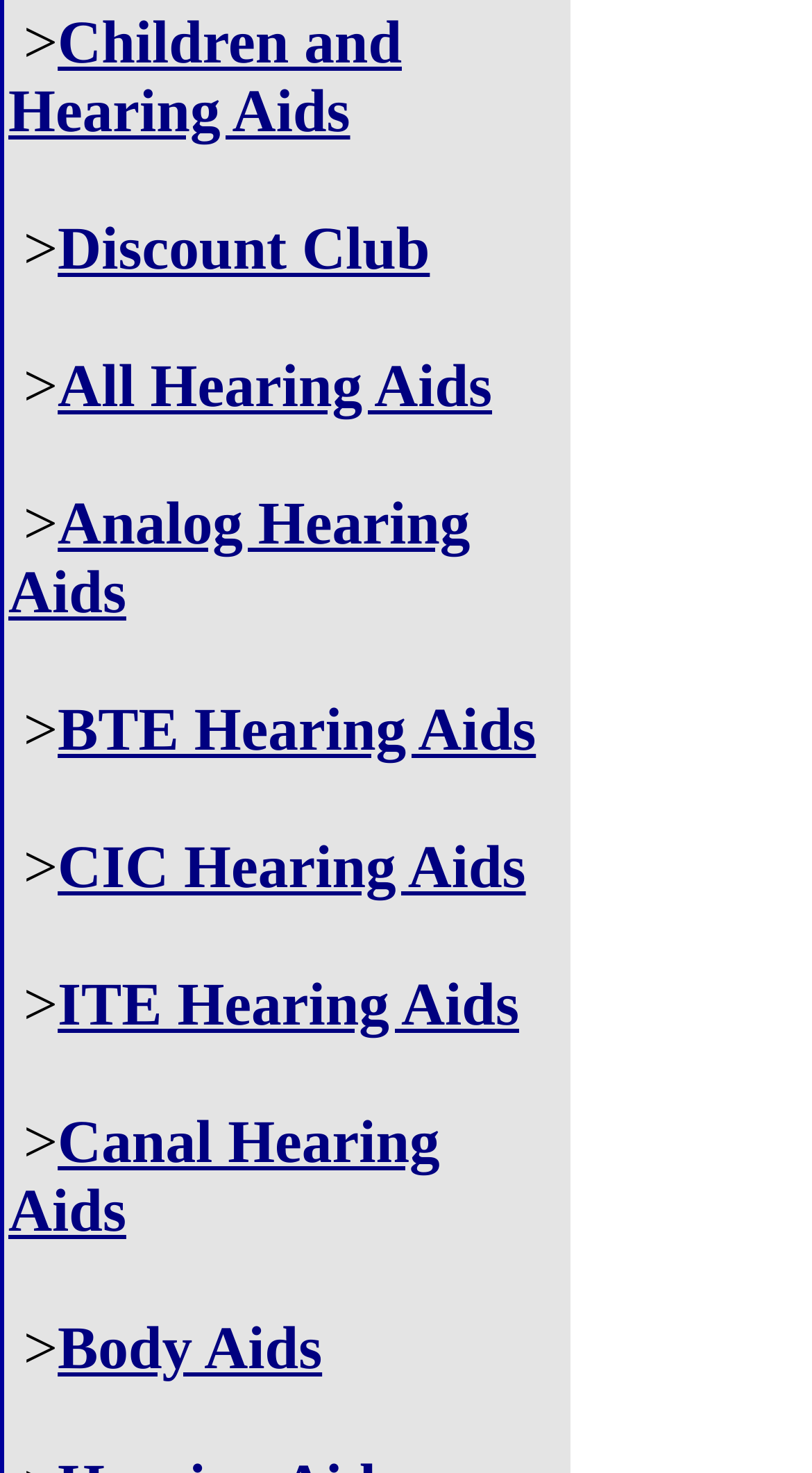Provide the bounding box coordinates of the UI element this sentence describes: "Body Aids".

[0.071, 0.893, 0.397, 0.939]